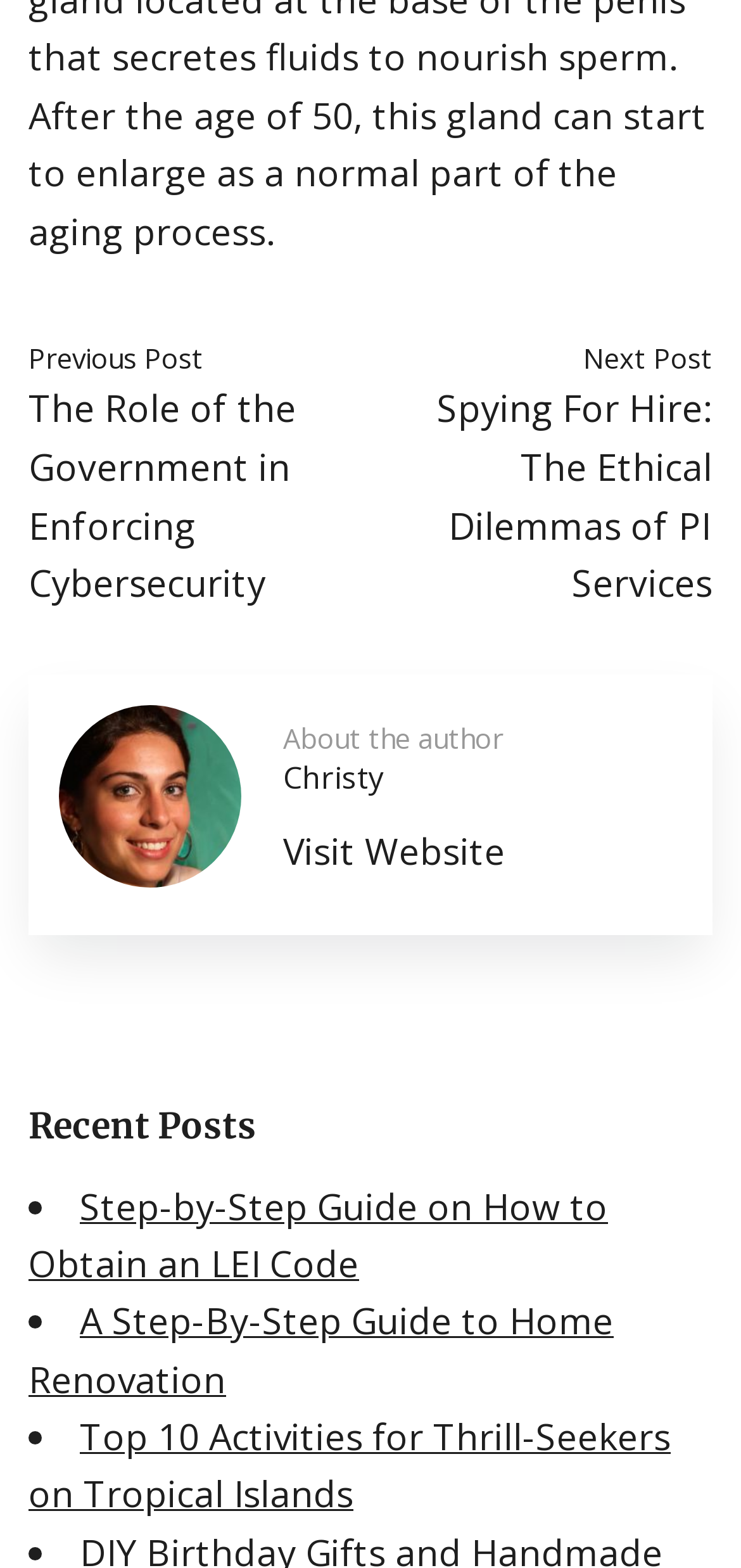Identify the bounding box coordinates of the region I need to click to complete this instruction: "Check the 'Recent Posts' section".

[0.038, 0.7, 0.962, 0.736]